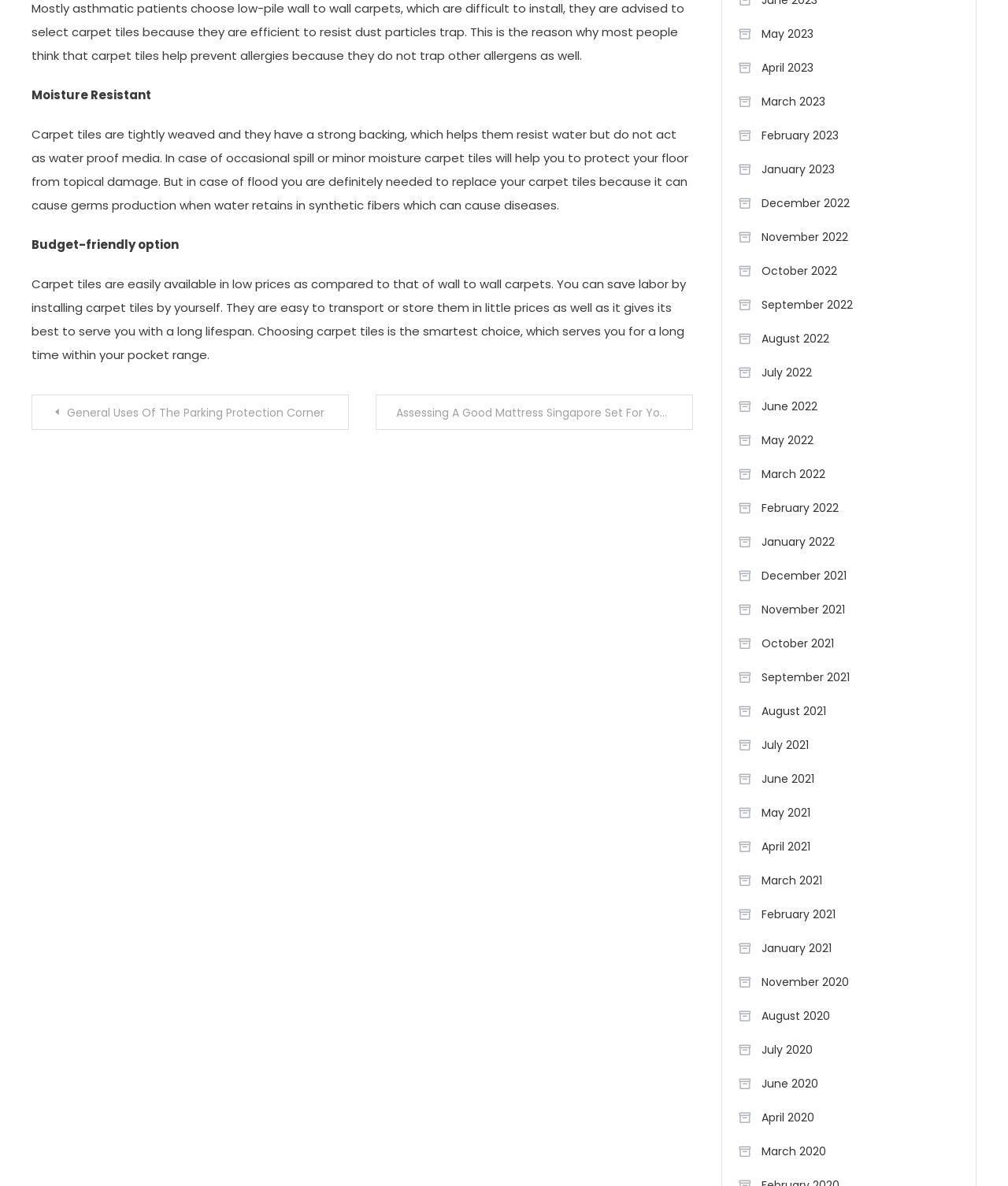Give a concise answer using only one word or phrase for this question:
Why are carpet tiles a budget-friendly option?

Low prices, easy to transport and store